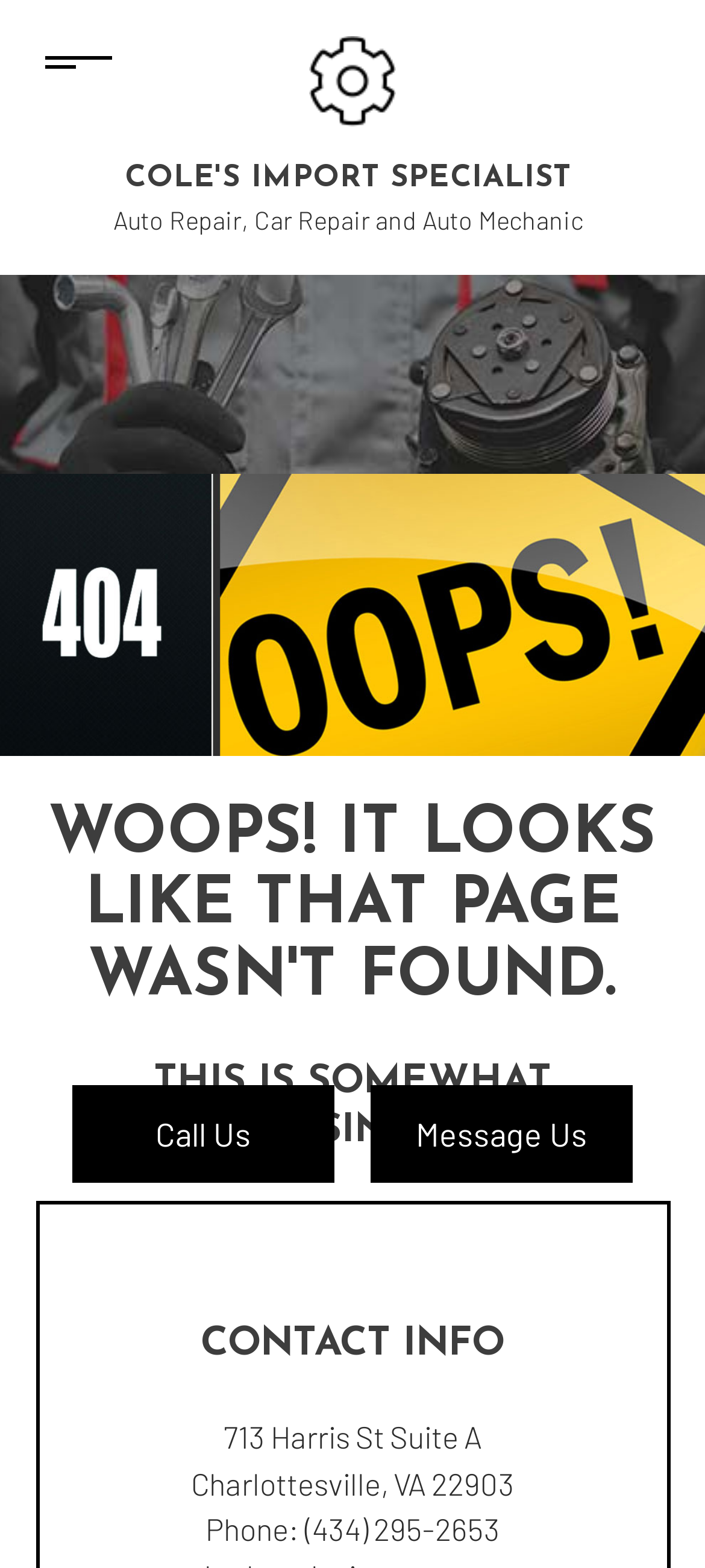What appears to have happened to the original page?
Answer the question using a single word or phrase, according to the image.

It was not found